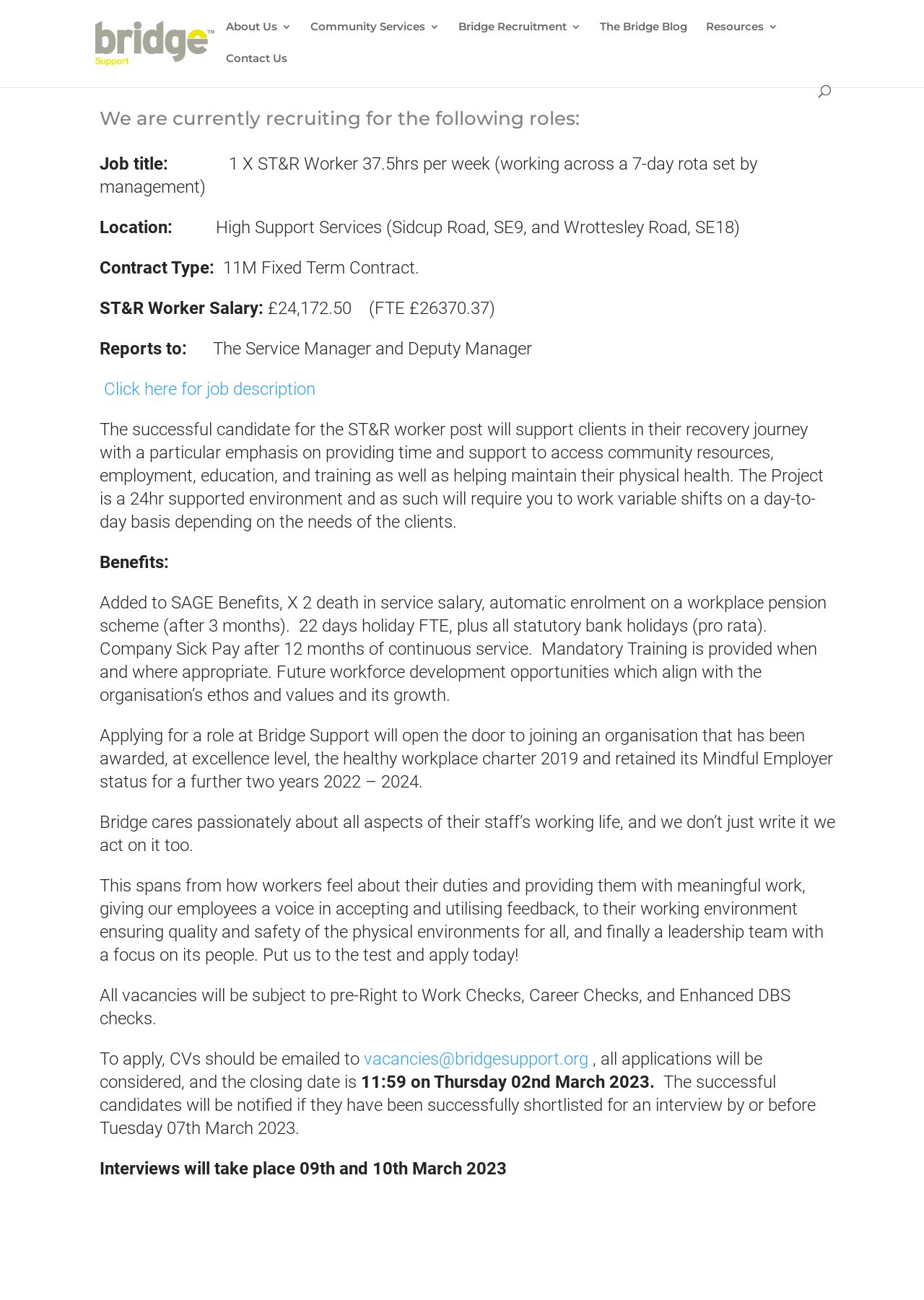Find the bounding box coordinates for the area that should be clicked to accomplish the instruction: "Search for a job".

[0.1, 0.0, 0.9, 0.001]